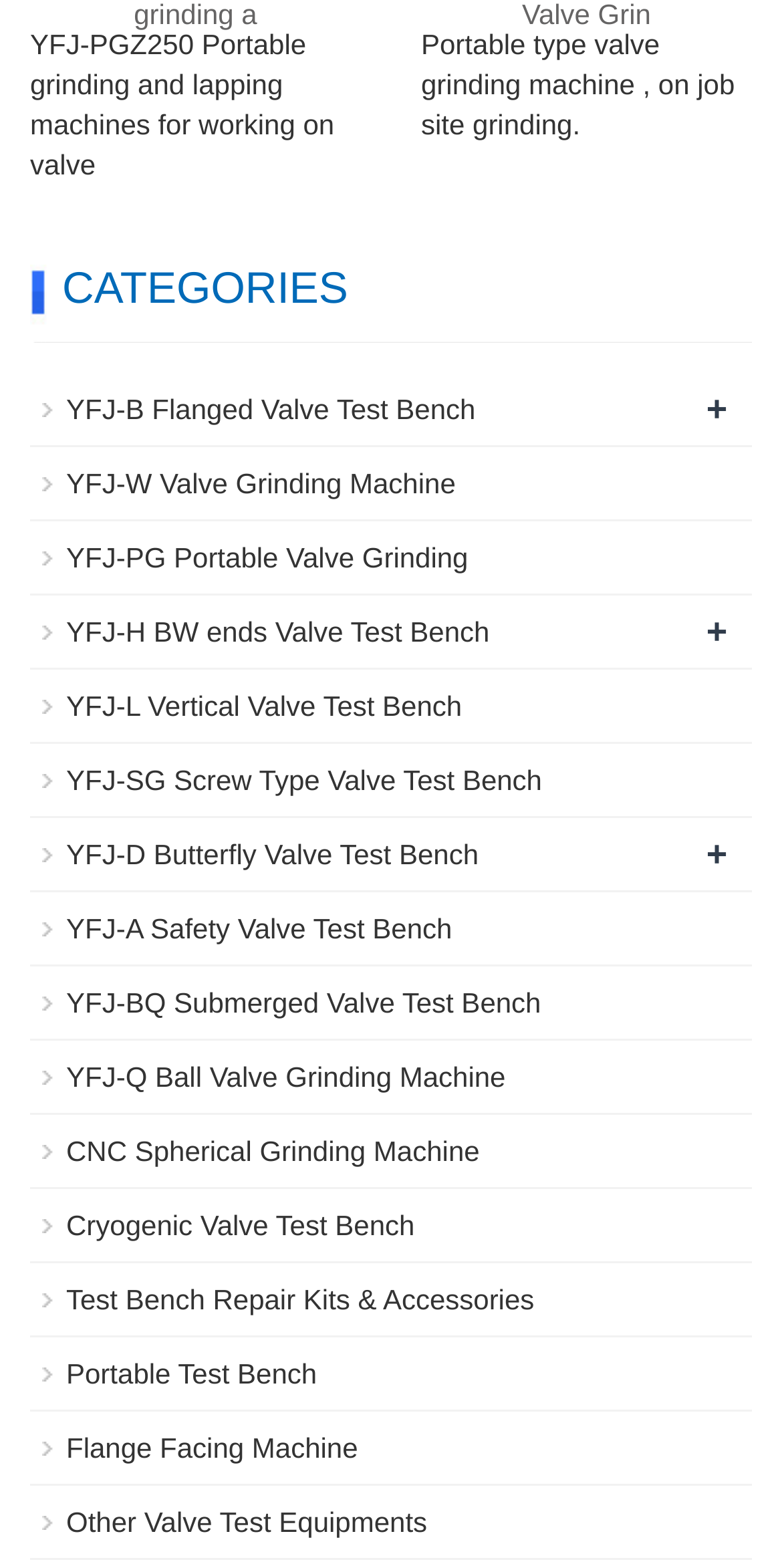Please identify the bounding box coordinates of the clickable region that I should interact with to perform the following instruction: "Explore Portable Valve Grinding". The coordinates should be expressed as four float numbers between 0 and 1, i.e., [left, top, right, bottom].

[0.085, 0.345, 0.599, 0.365]